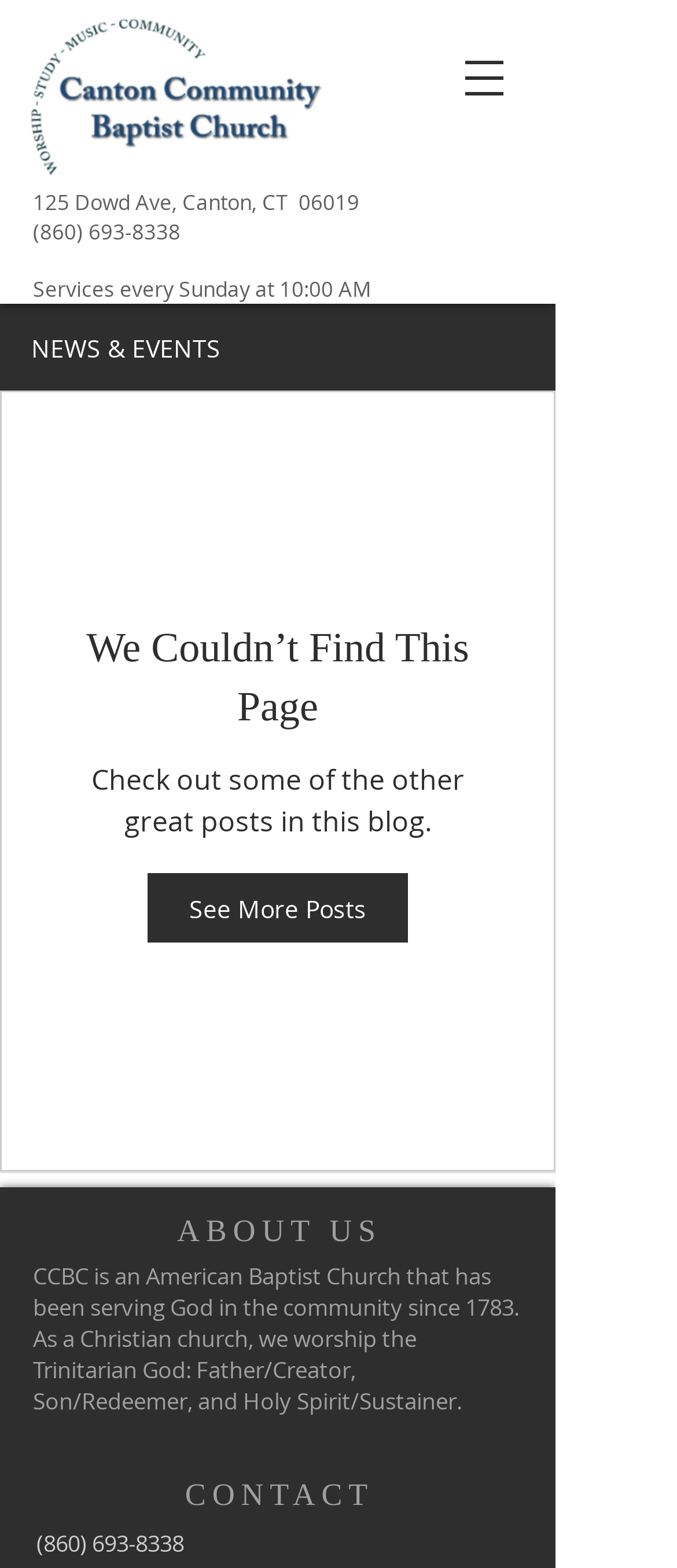Using the elements shown in the image, answer the question comprehensively: What is the address of Canton Community Baptist Church?

I found the address by looking at the static text element at the top of the page, which contains the address '125 Dowd Ave, Canton, CT 06019'.